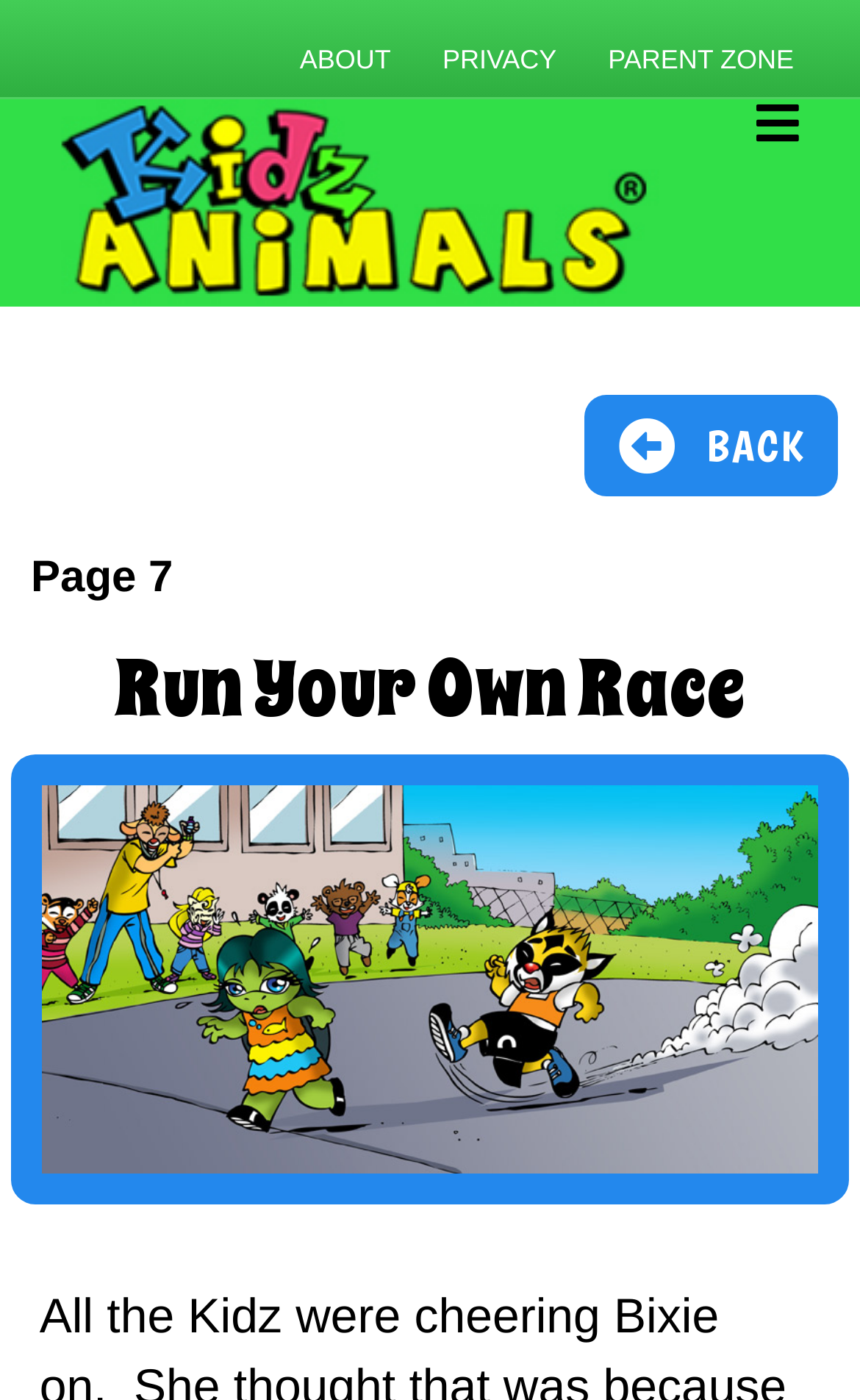Given the webpage screenshot and the description, determine the bounding box coordinates (top-left x, top-left y, bottom-right x, bottom-right y) that define the location of the UI element matching this description: Philly

None